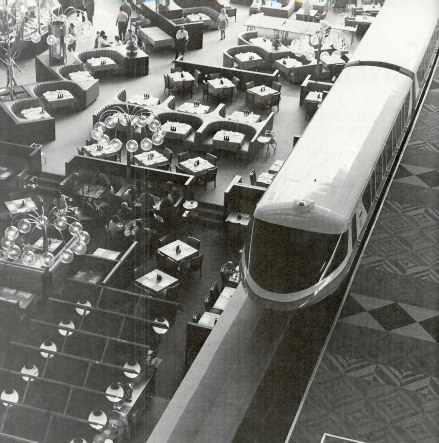Craft a detailed explanation of the image.

The image captures a stunning aerial view of the Grand Canyon Concourse at the Contemporary Resort in Walt Disney World. Dominating the foreground is a sleek monorail, gliding smoothly along its elevated track, symbolizing the iconic transportation hub of the resort. Below, a vibrant dining area is visible, filled with elegantly arranged tables and stylish seating. The decor combines modern aesthetics with classic Disney charm, showcasing chandeliers that illuminate the space, creating a warm ambiance for guests. This bustling environment, with patrons enjoying their meals, highlights the unique blend of luxury and convenience that defines the Contemporary Resort experience. The intricate patterns of the floor add to the visual richness, completing the captivating scene of this lively hotel setting.